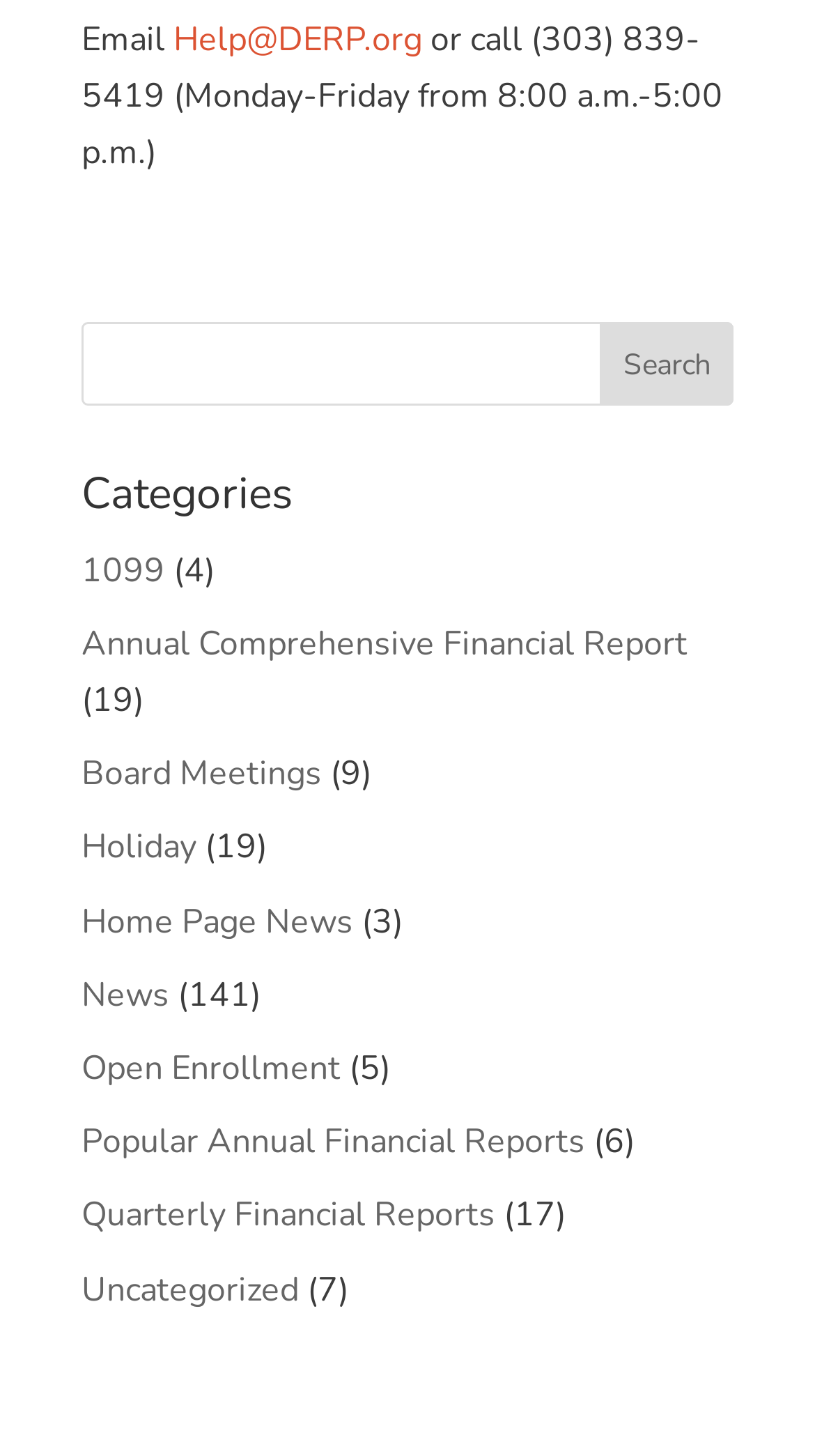What is the phone number for help?
Give a detailed and exhaustive answer to the question.

I found the phone number in the text 'or call (303) 839-5419 (Monday-Friday from 8:00 a.m.-5:00 p.m.)' which is located at the top of the webpage.